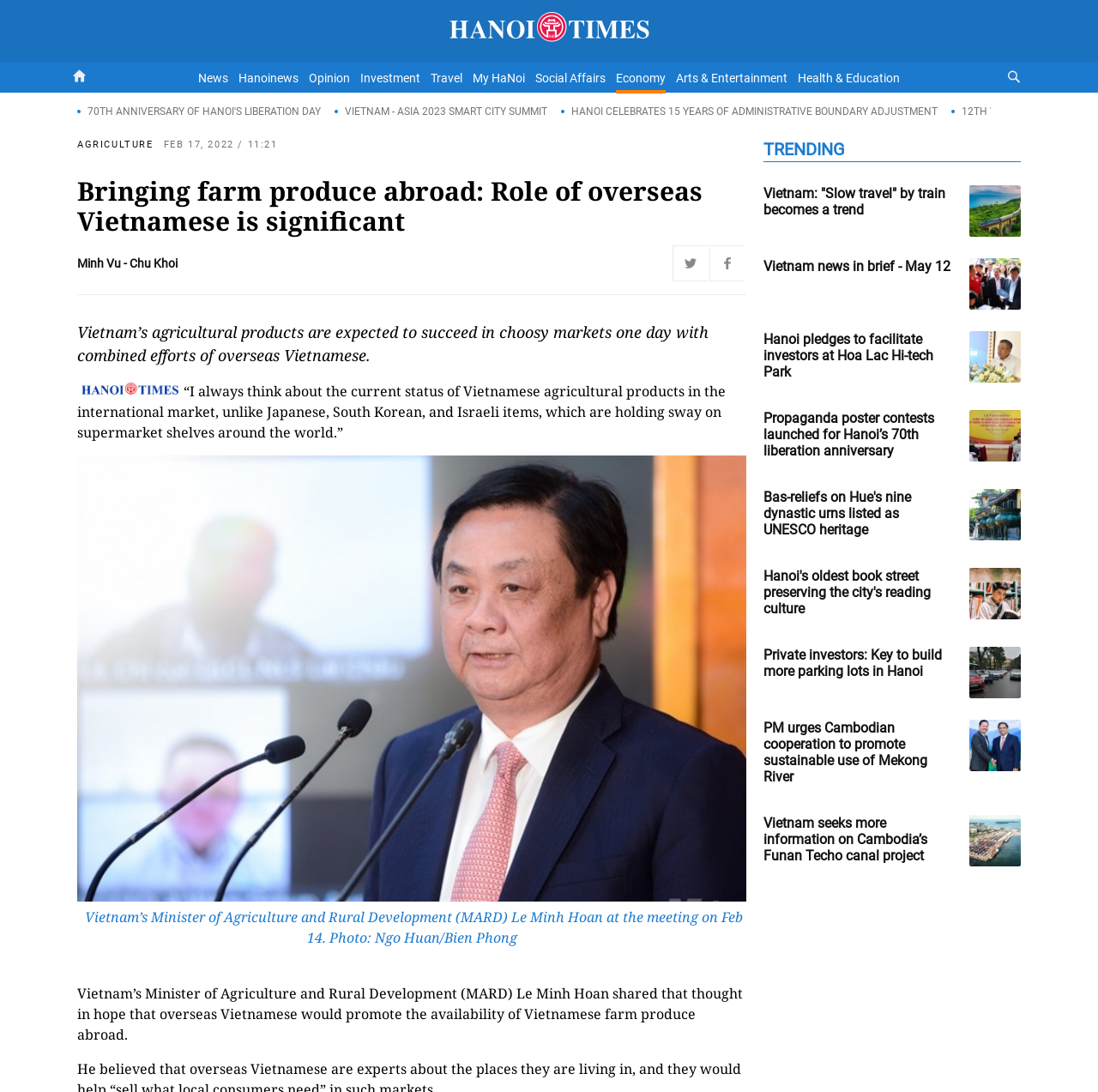Show the bounding box coordinates of the region that should be clicked to follow the instruction: "View vessels for sale."

None